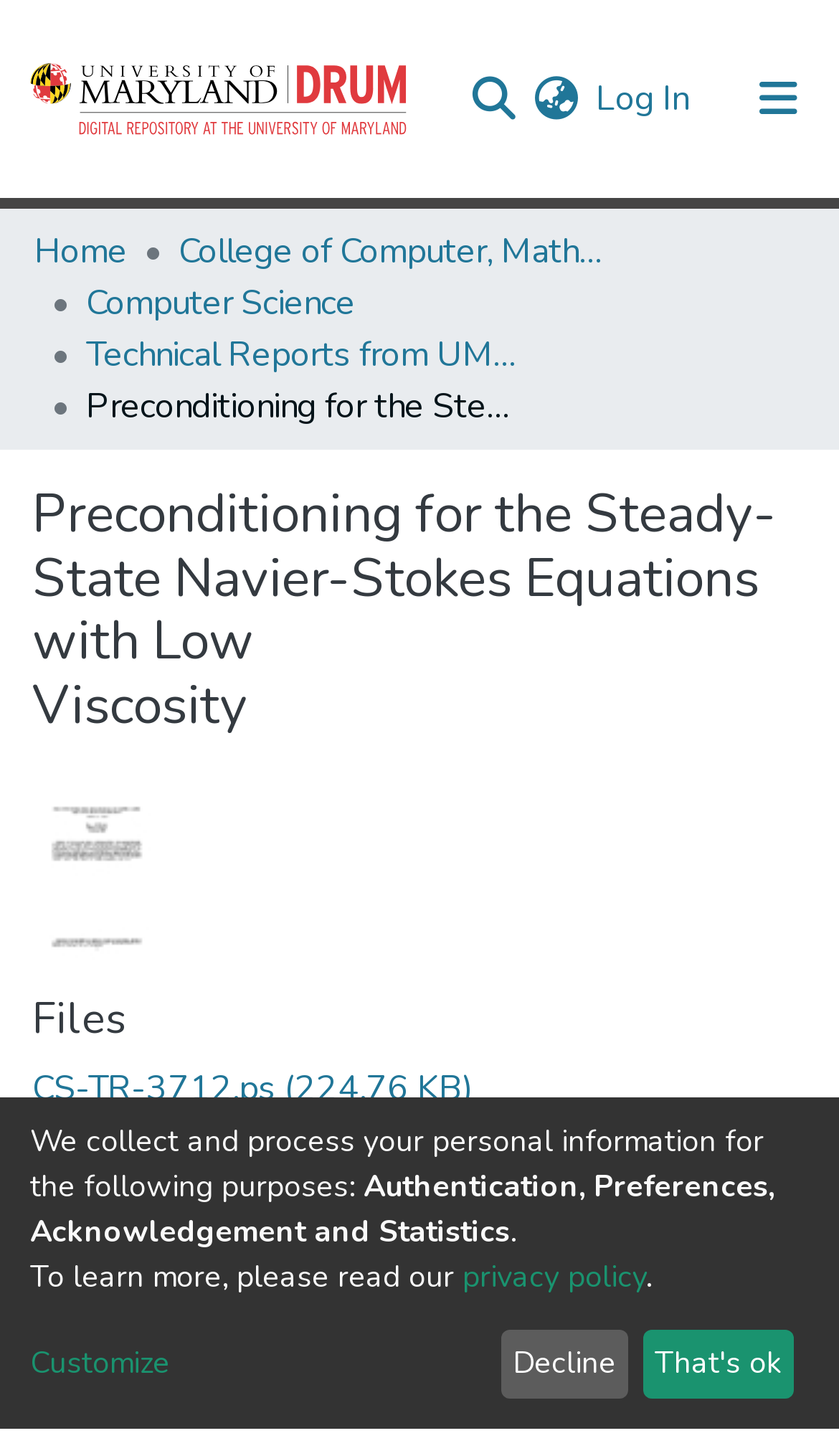By analyzing the image, answer the following question with a detailed response: What is the name of the college?

I found the answer by looking at the breadcrumb navigation, which shows the college name as 'College of Computer, Mathematical & Natural Sciences'.